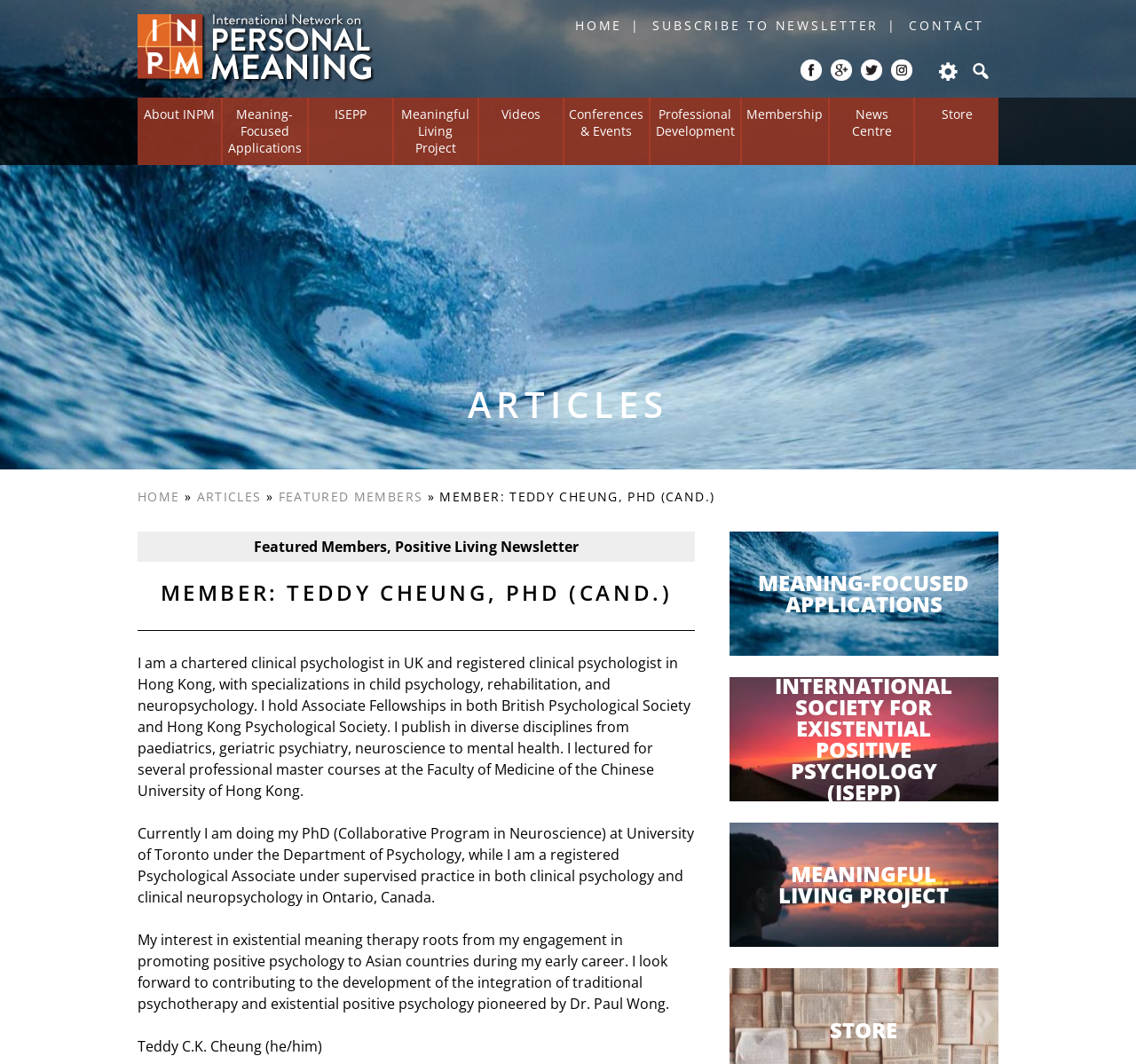Respond with a single word or phrase to the following question:
What is the name of the society mentioned on the webpage?

British Psychological Society